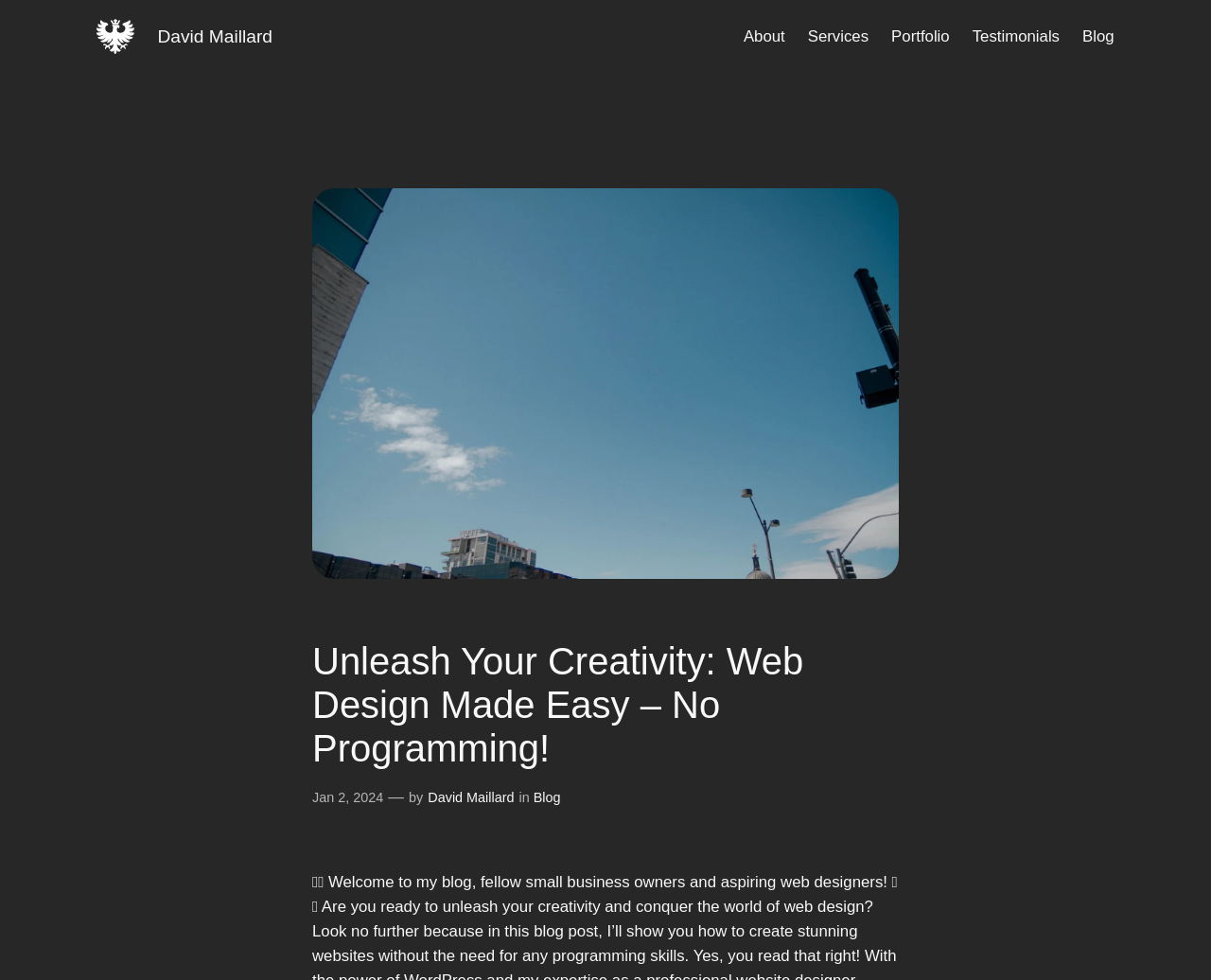Please specify the bounding box coordinates for the clickable region that will help you carry out the instruction: "check the testimonials".

[0.803, 0.025, 0.875, 0.05]